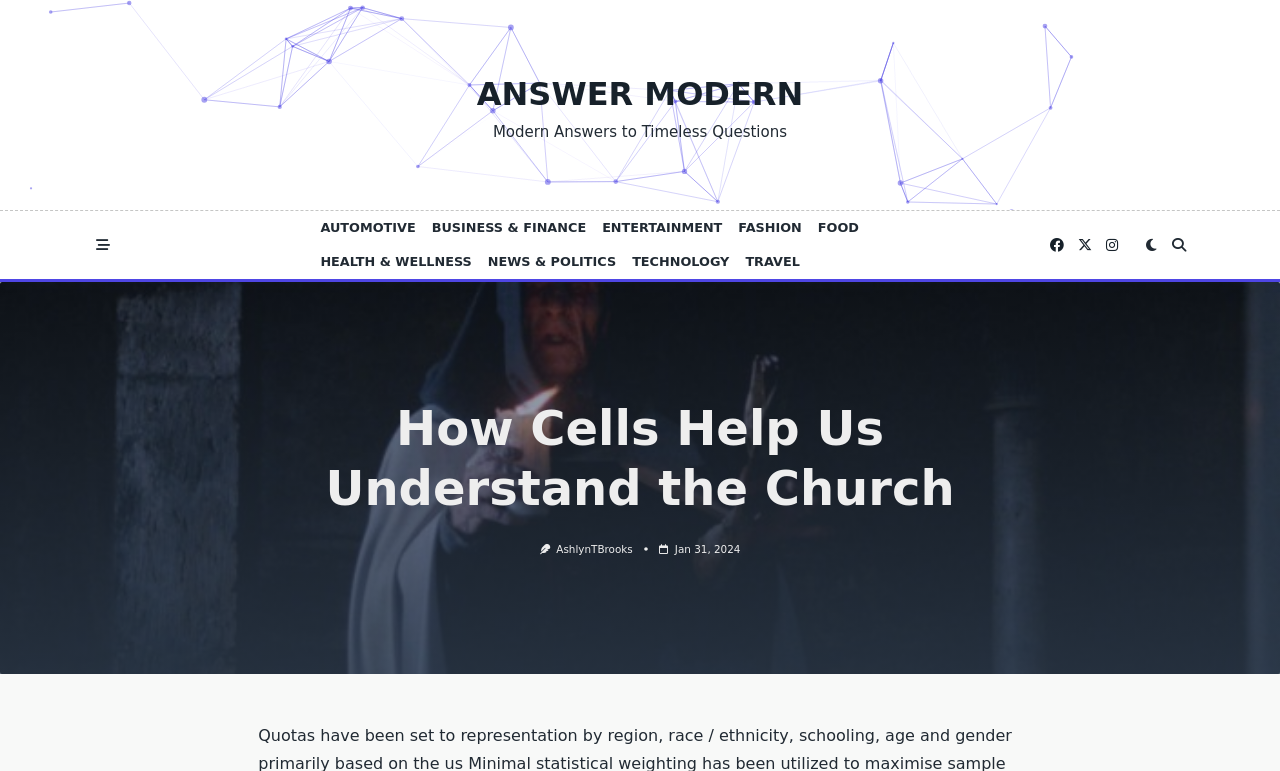Determine the bounding box coordinates of the area to click in order to meet this instruction: "Click on the AUTOMOTIVE link".

[0.244, 0.274, 0.331, 0.318]